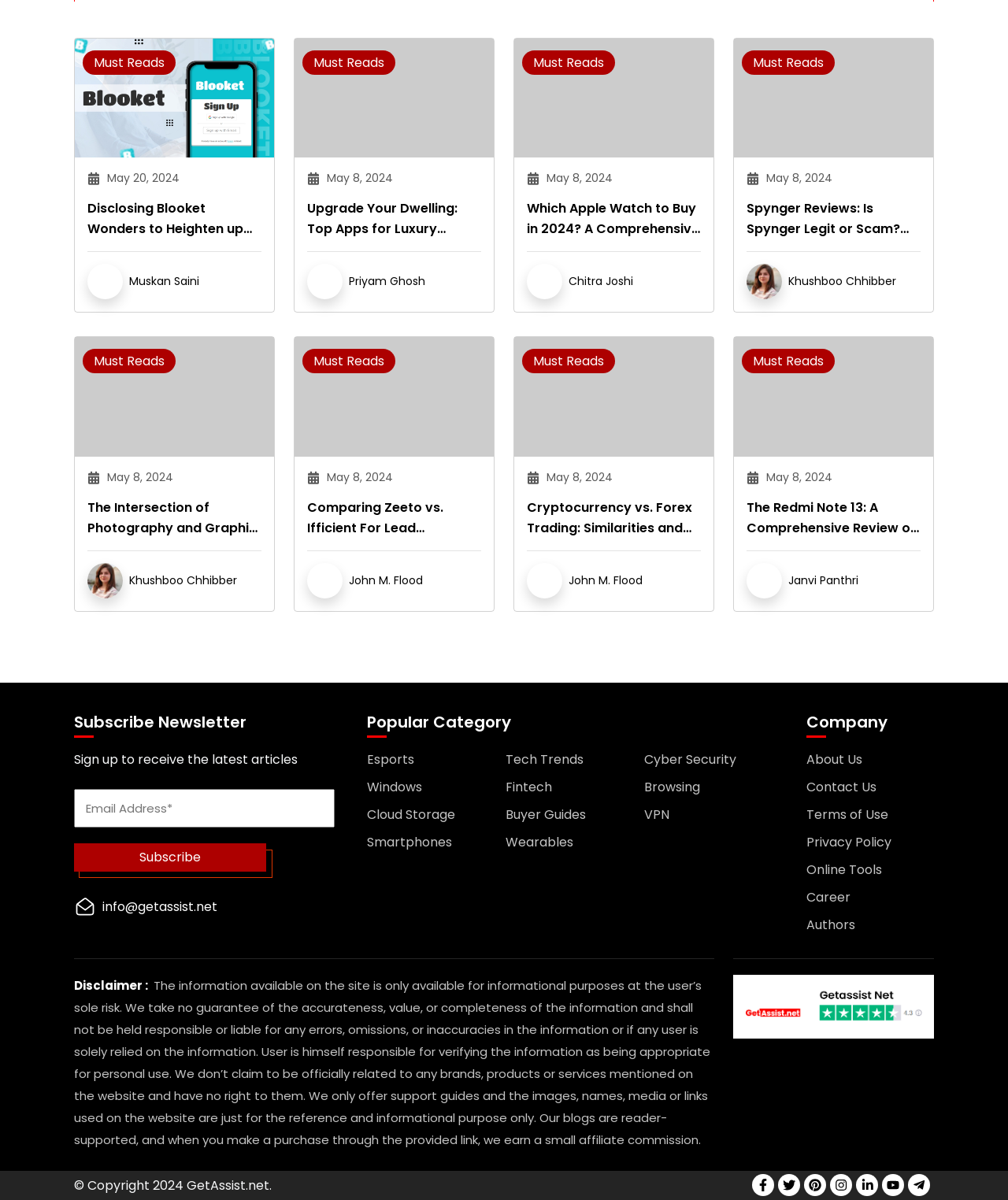Find the bounding box coordinates for the element described here: "name="EMAIL" placeholder="Email Address*"".

[0.073, 0.671, 0.332, 0.703]